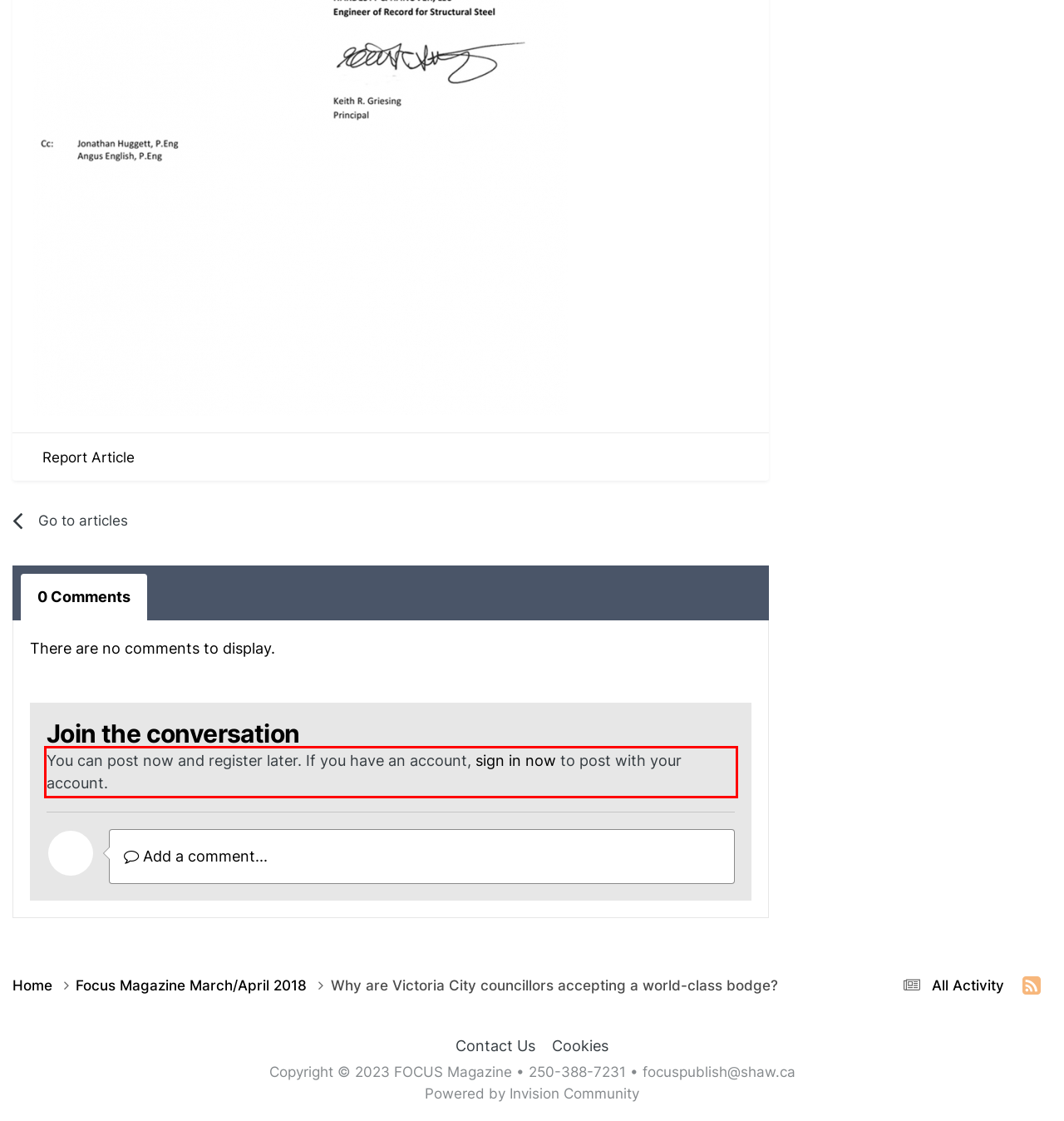You have a webpage screenshot with a red rectangle surrounding a UI element. Extract the text content from within this red bounding box.

You can post now and register later. If you have an account, sign in now to post with your account.